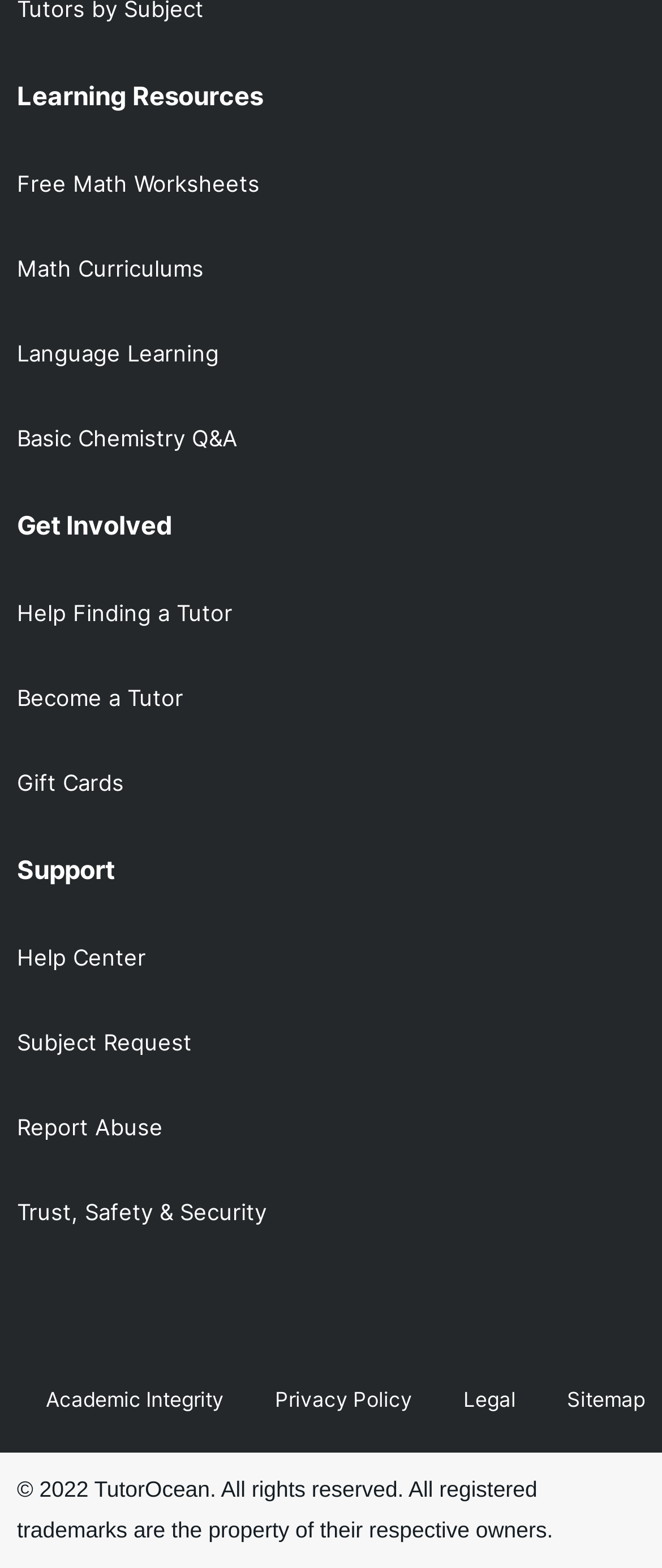Locate the bounding box coordinates of the area that needs to be clicked to fulfill the following instruction: "Visit the Help Center". The coordinates should be in the format of four float numbers between 0 and 1, namely [left, top, right, bottom].

[0.026, 0.584, 0.974, 0.636]